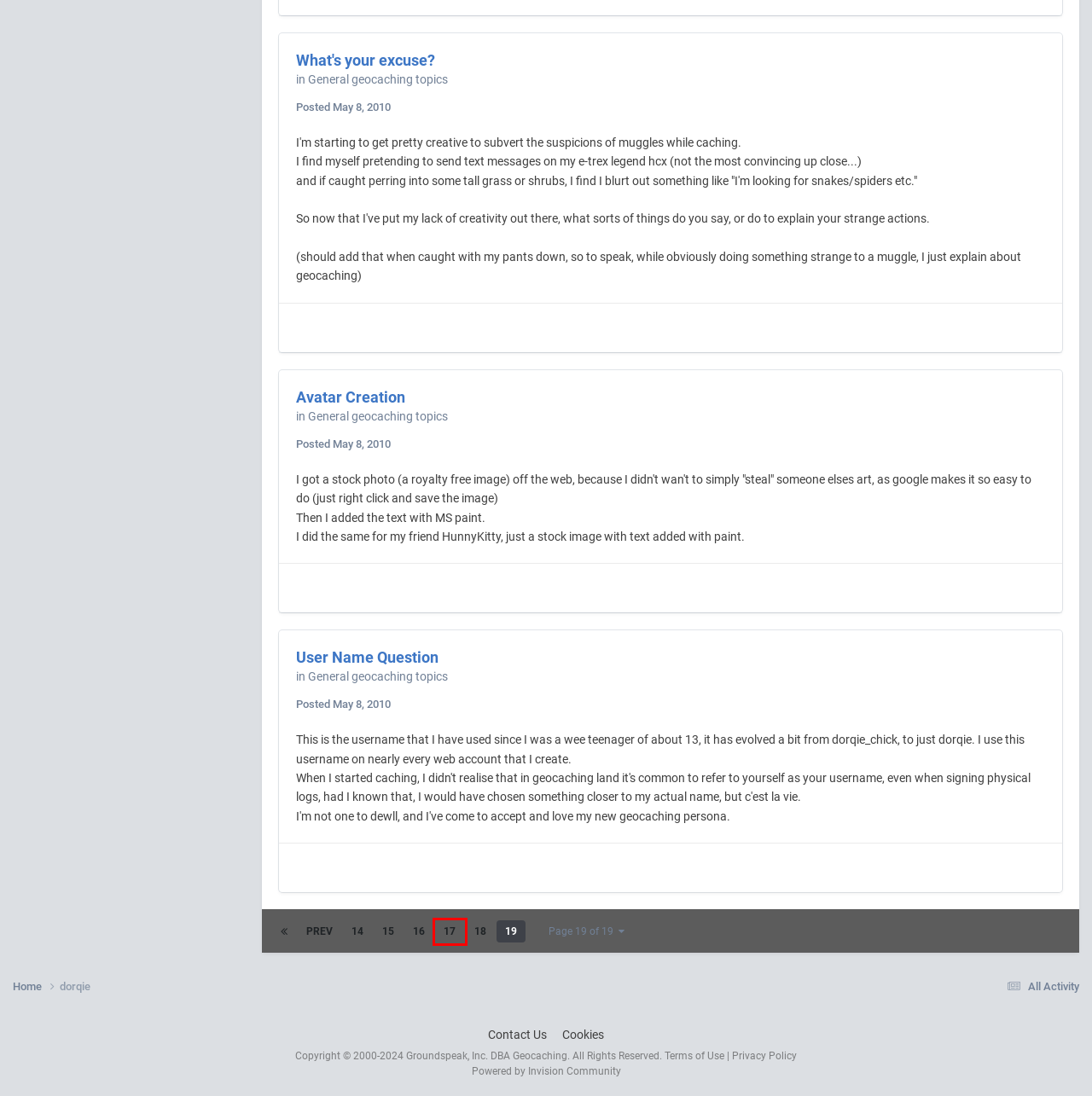Examine the screenshot of the webpage, which has a red bounding box around a UI element. Select the webpage description that best fits the new webpage after the element inside the red bounding box is clicked. Here are the choices:
A. dorqie's Content - Page 15 - Geocaching Forums
B. What's your excuse? - General geocaching topics - Geocaching Forums
C. Terms of Use
D. Avatar Creation - General geocaching topics - Geocaching Forums
E. User Name Question - General geocaching topics - Geocaching Forums
F. dorqie's Content - Page 18 - Geocaching Forums
G. dorqie's Content - Page 17 - Geocaching Forums
H. Privacy Policy

G